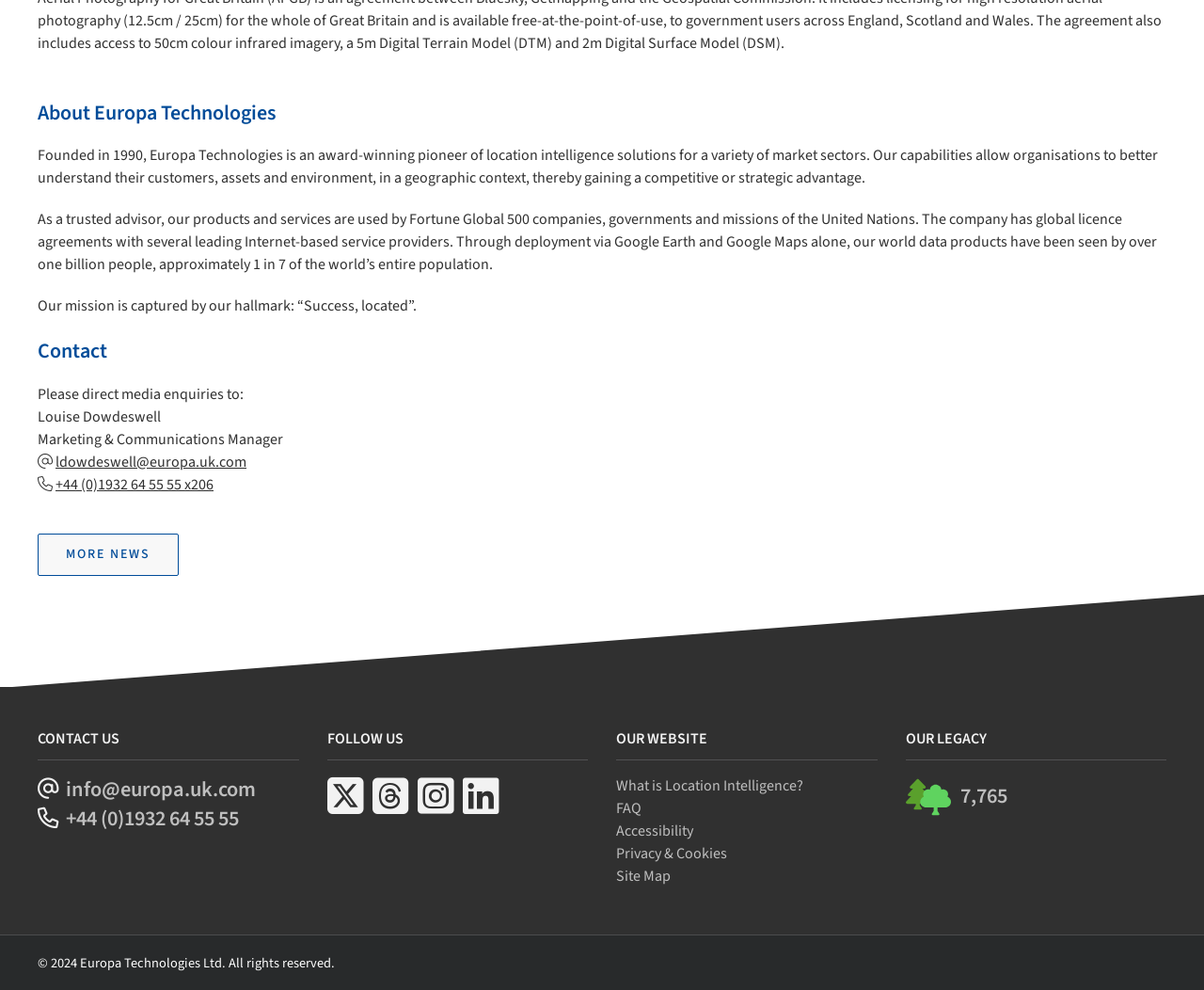What is the email address for media enquiries? Observe the screenshot and provide a one-word or short phrase answer.

ldowdeswell@europa.uk.com